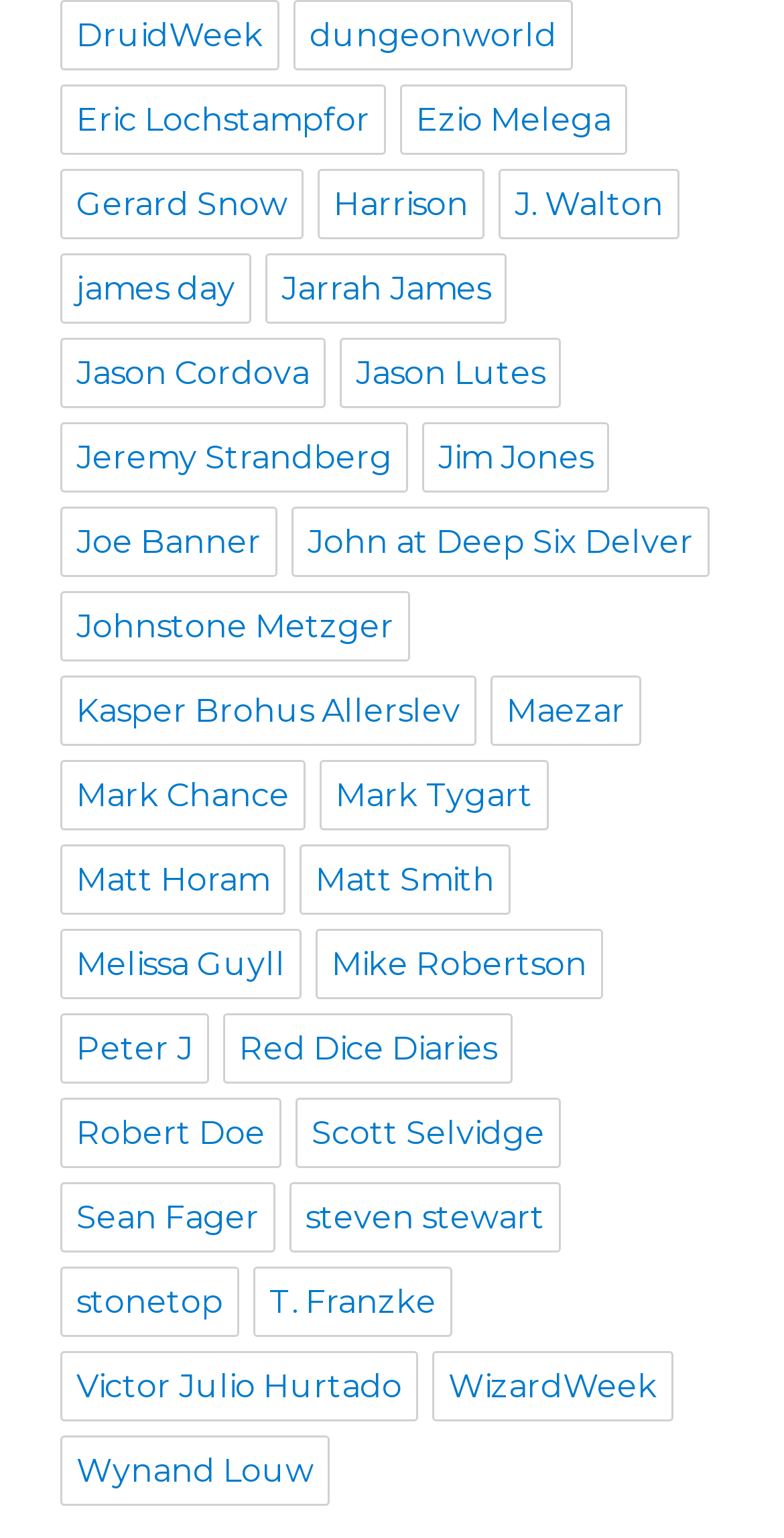Provide the bounding box coordinates for the UI element that is described as: "Jason Lutes".

[0.433, 0.22, 0.715, 0.266]